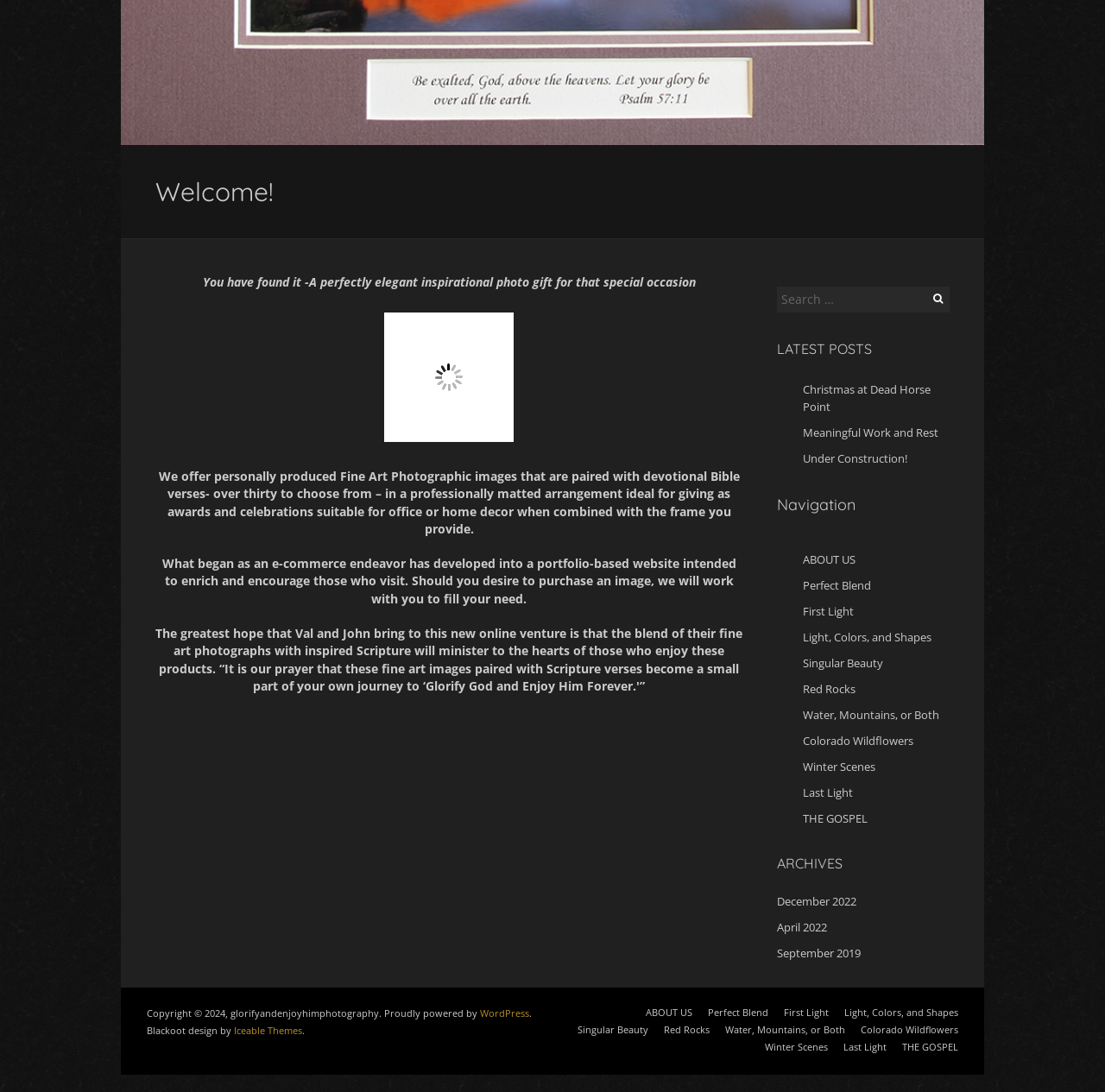Pinpoint the bounding box coordinates of the clickable element to carry out the following instruction: "Read the latest post 'Christmas at Dead Horse Point'."

[0.727, 0.35, 0.842, 0.38]